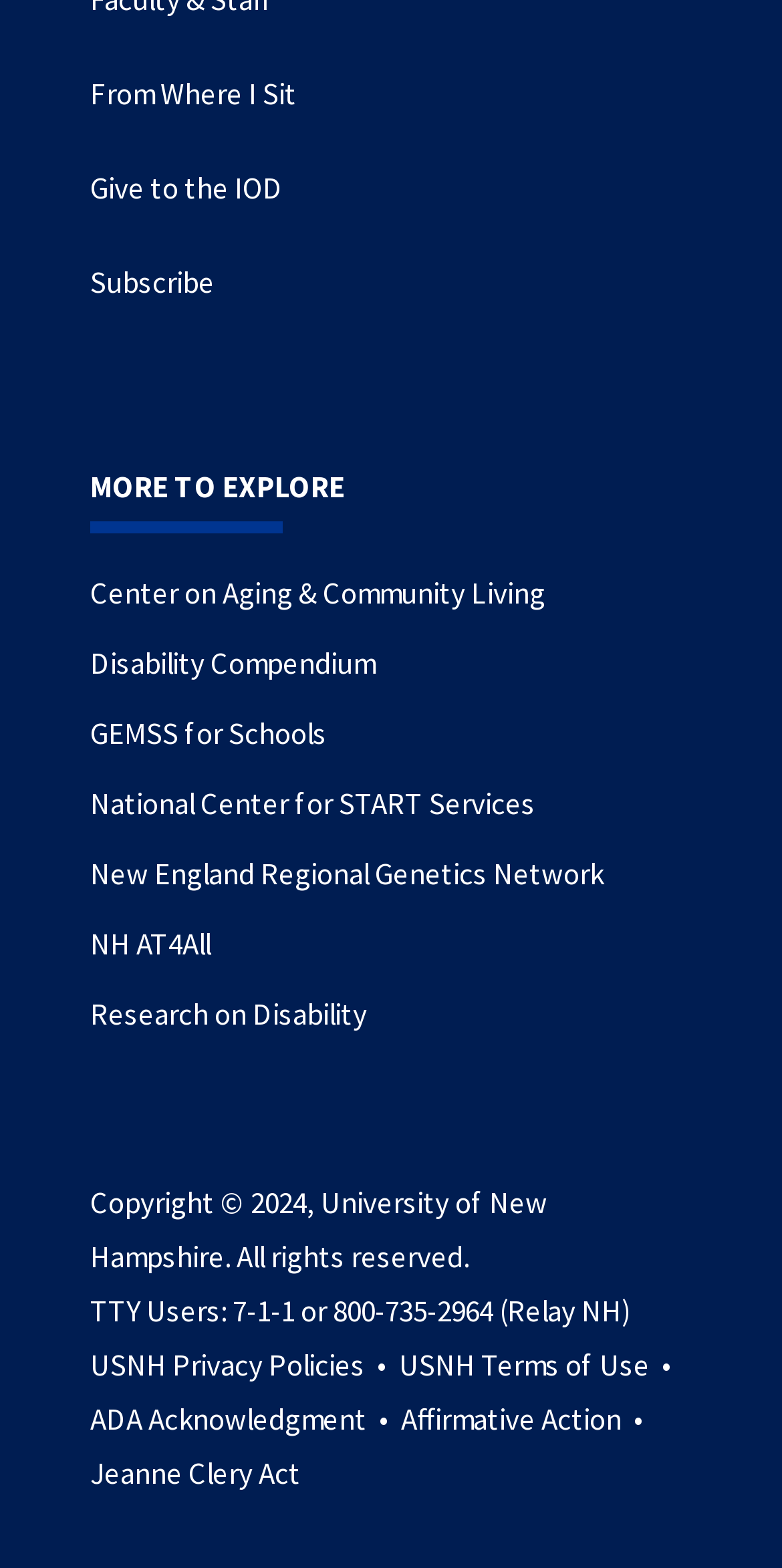Specify the bounding box coordinates for the region that must be clicked to perform the given instruction: "Subscribe to the newsletter".

[0.115, 0.167, 0.274, 0.191]